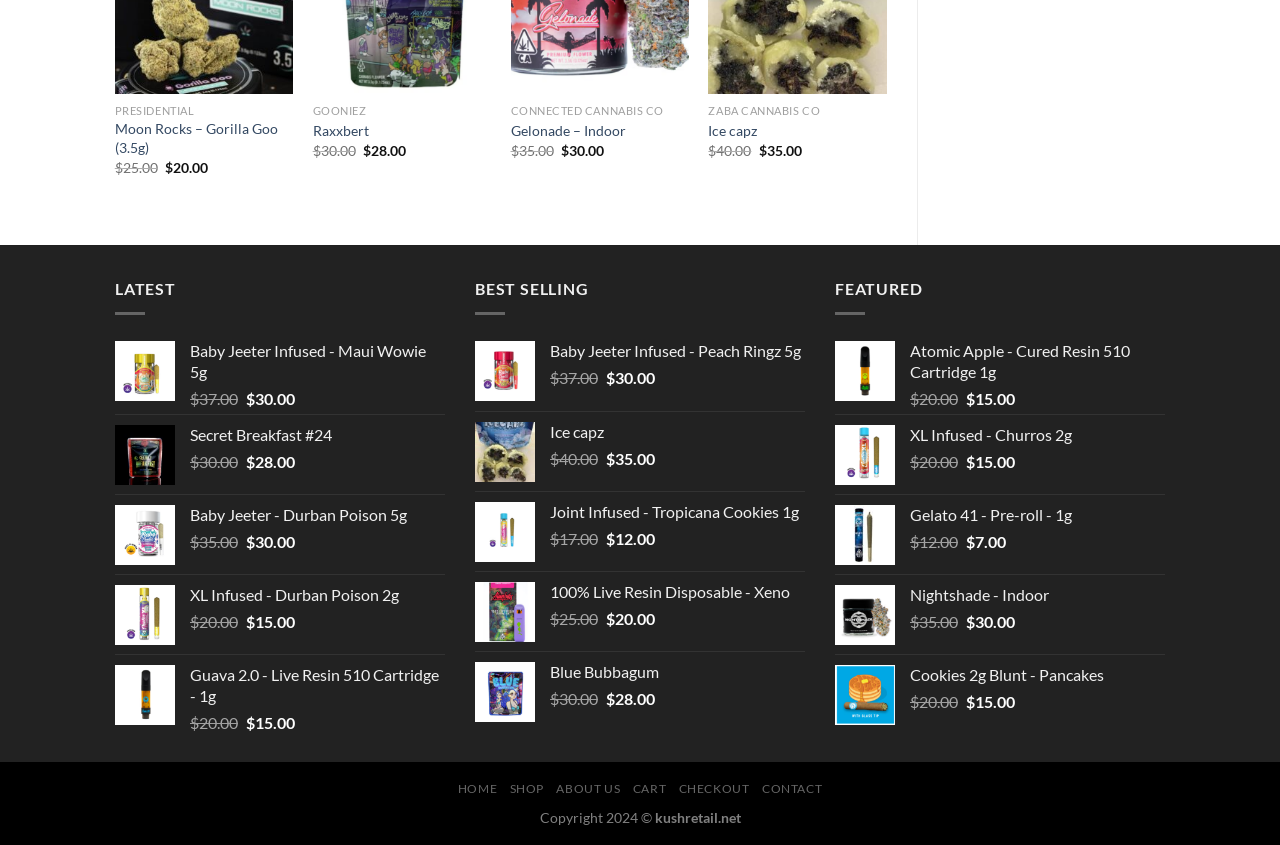Indicate the bounding box coordinates of the element that needs to be clicked to satisfy the following instruction: "Buy Jeeter durban poison XL Infused - Durban Poison 2g". The coordinates should be four float numbers between 0 and 1, i.e., [left, top, right, bottom].

[0.148, 0.692, 0.348, 0.717]